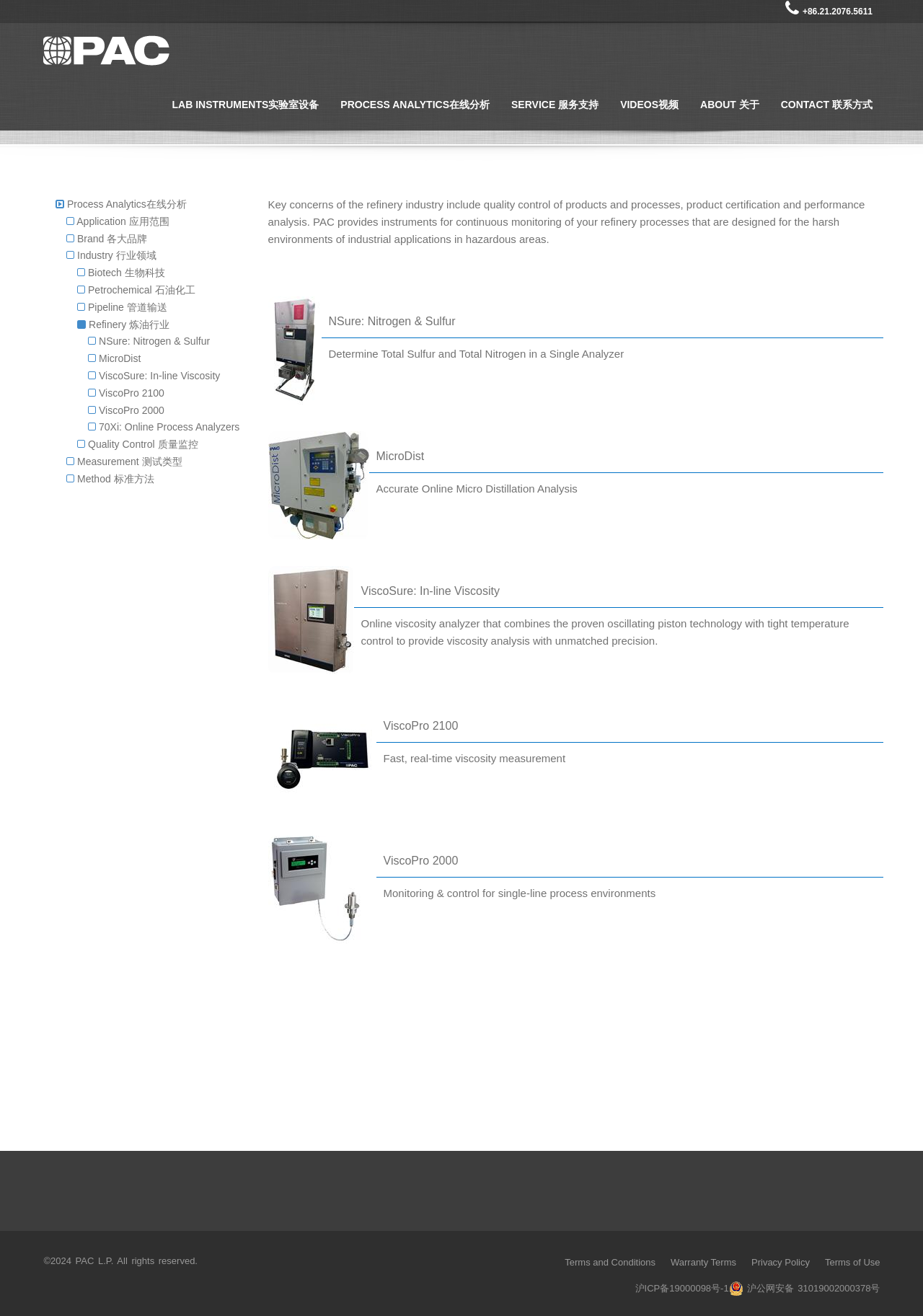How many footer links are there?
Using the image as a reference, give a one-word or short phrase answer.

5